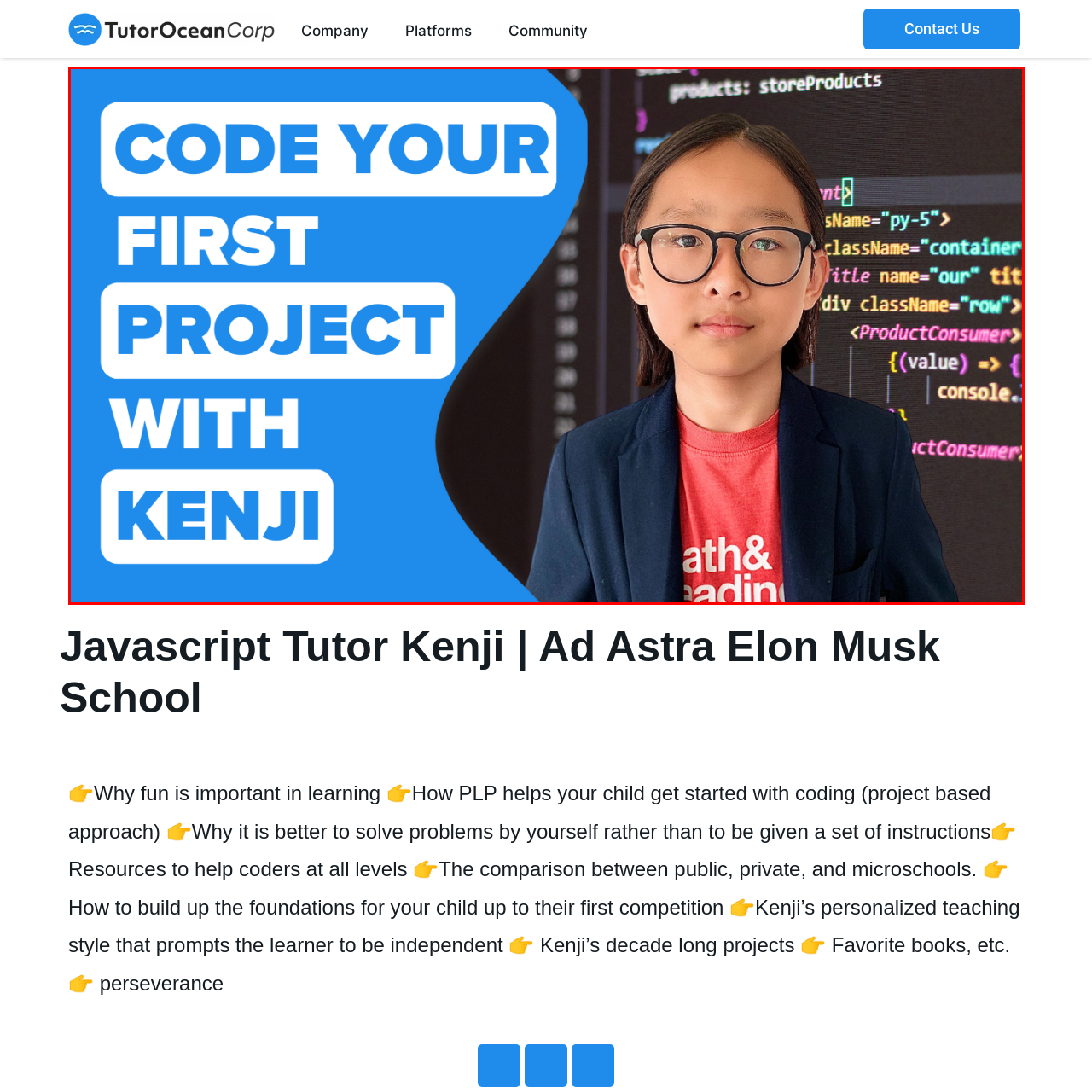Give a comprehensive caption for the image marked by the red rectangle.

The image features a young tutor named Kenji, poised and ready to inspire beginners in coding. Against a vibrant blue background, the text reads, "CODE YOUR FIRST PROJECT WITH KENJI,” emphasizing the introductory nature of his coding lessons. Kenji is dressed in a smart blazer over a red shirt that creatively features the words “Math & Reading.” He stands confidently in front of a computer code display, showcasing snippets of JavaScript, which hints at the programming language he teaches. This image serves as an engaging invitation for newcomers to explore the world of coding through a fun and personalized learning approach with Kenji.